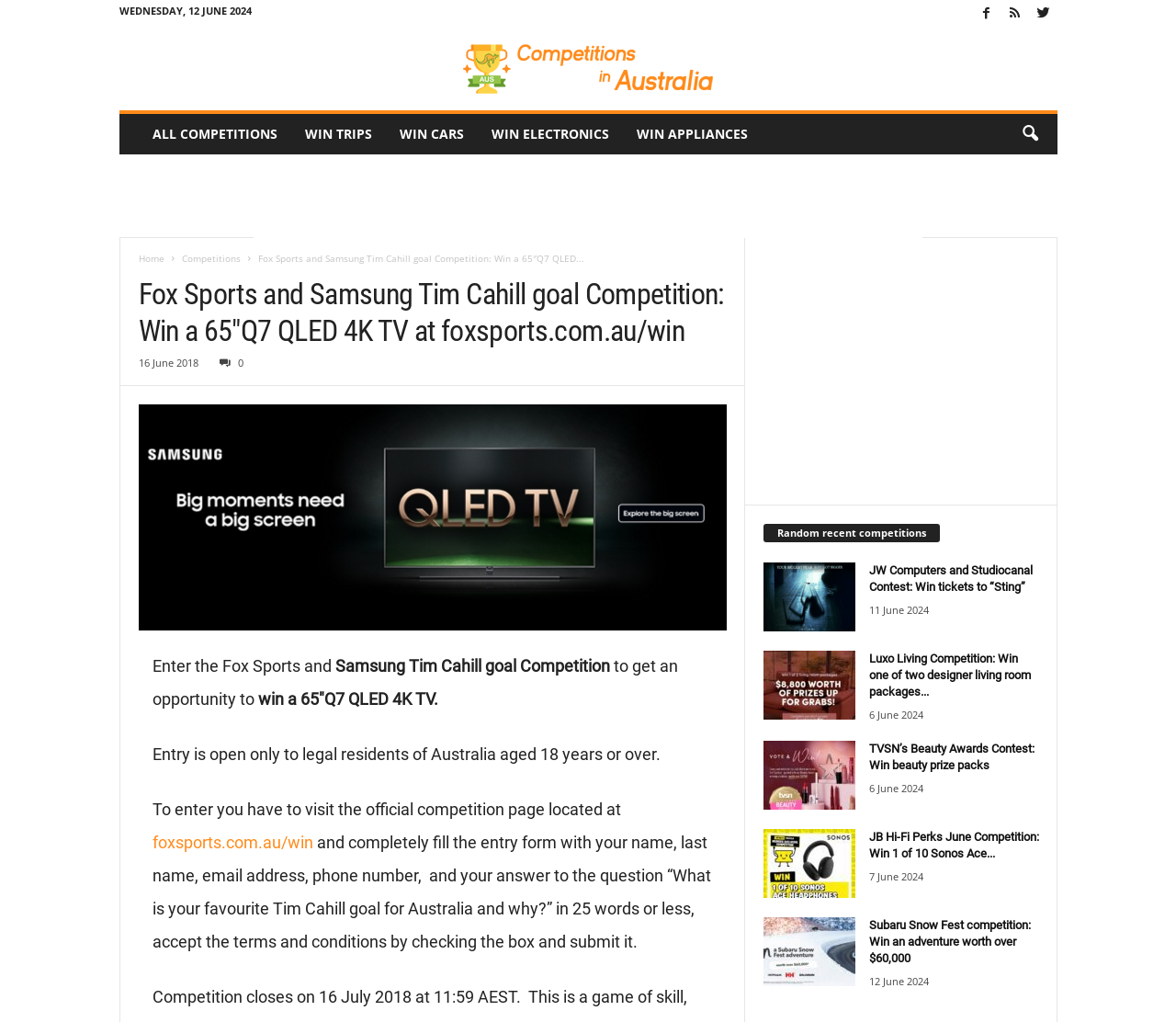Respond to the following query with just one word or a short phrase: 
What is the date displayed at the top of the page?

WEDNESDAY, 12 JUNE 2024